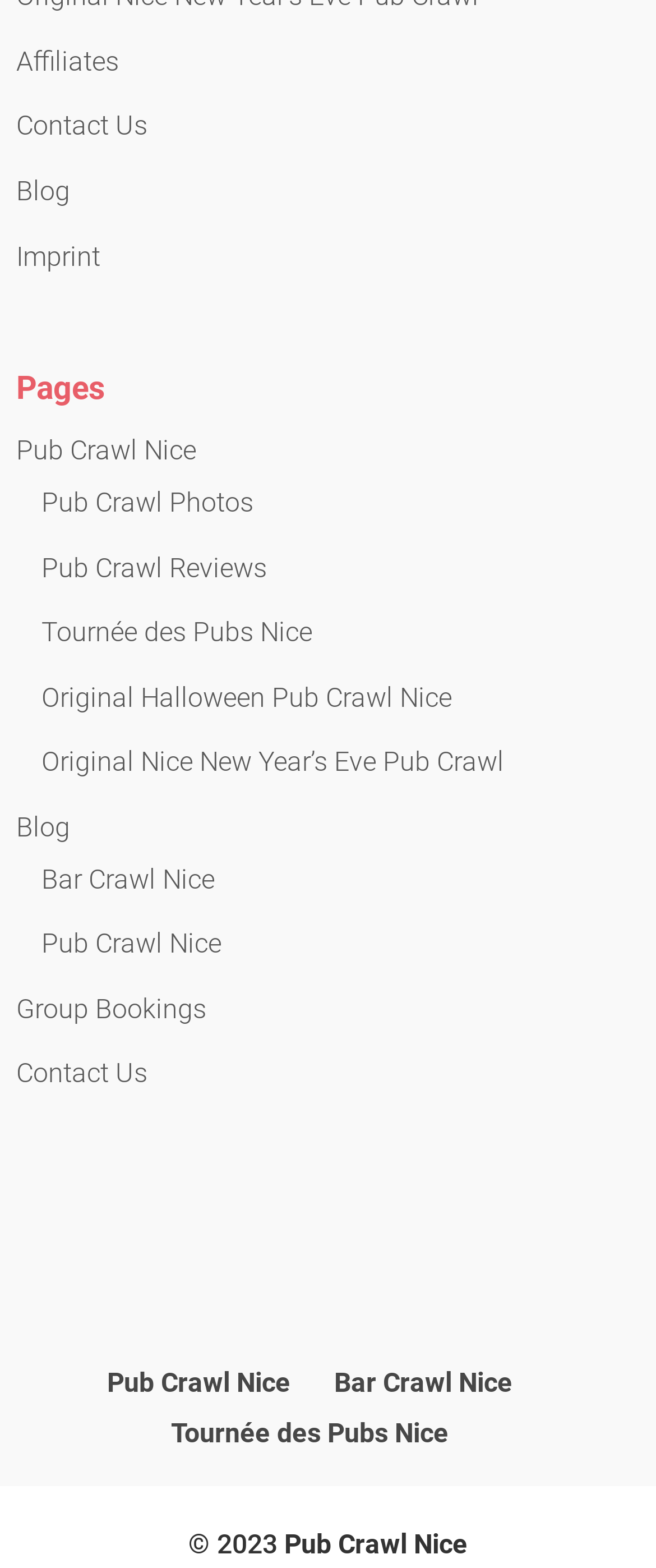Answer the question below in one word or phrase:
What is the last link on the webpage?

Pub Crawl Nice